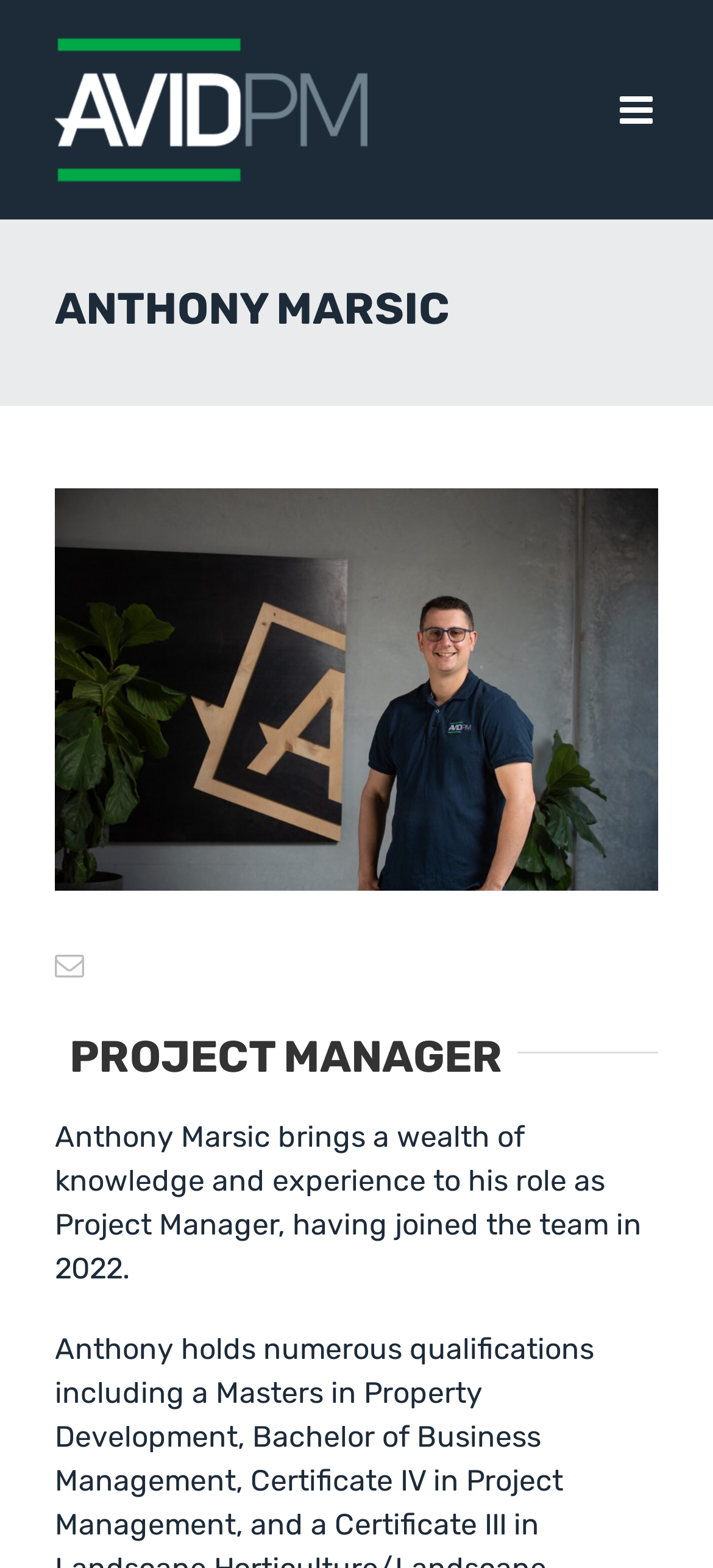What is the background image of the webpage?
Please provide a comprehensive answer based on the information in the image.

The background image of the webpage is an image element that covers the entire width of the webpage, and it is located behind the text and other elements on the page.